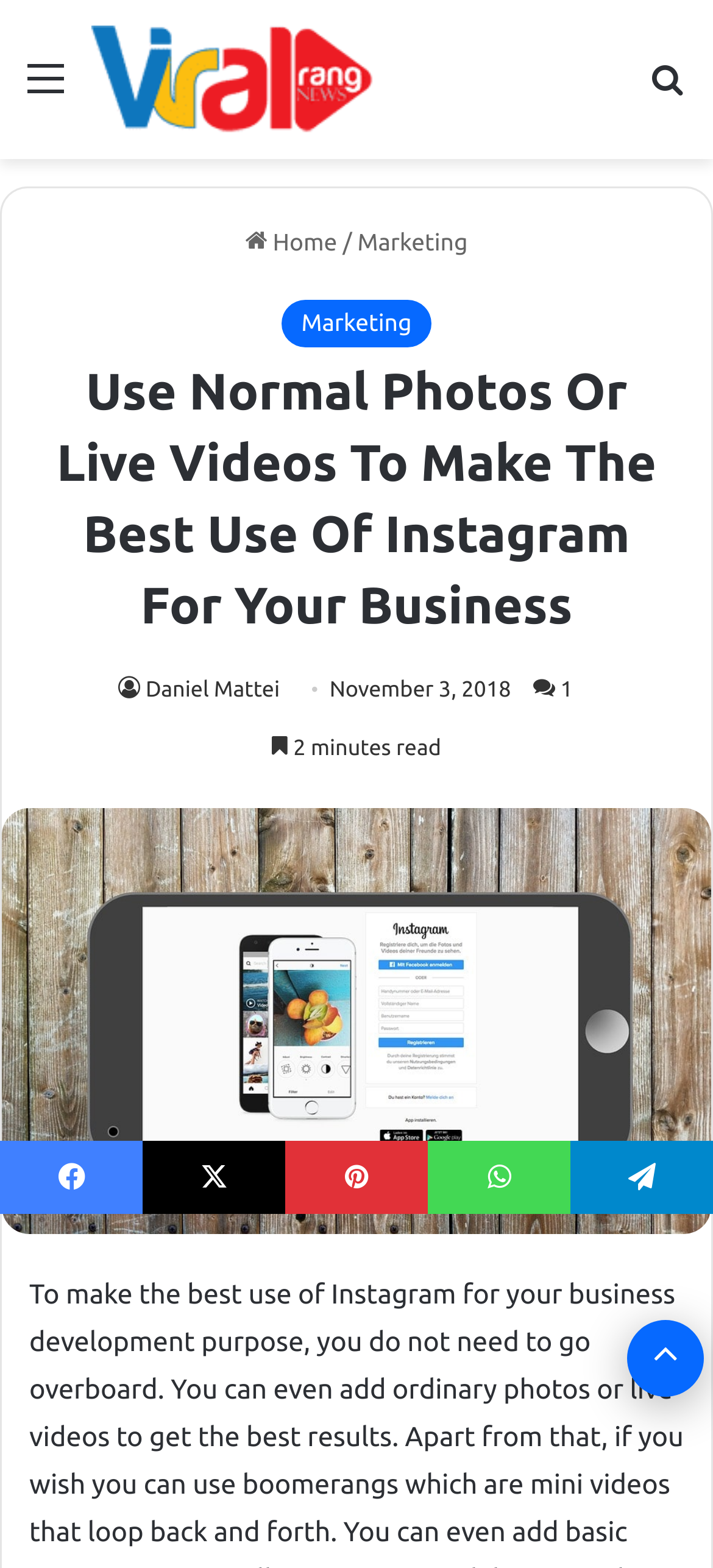How long does it take to read the article?
From the image, respond using a single word or phrase.

2 minutes